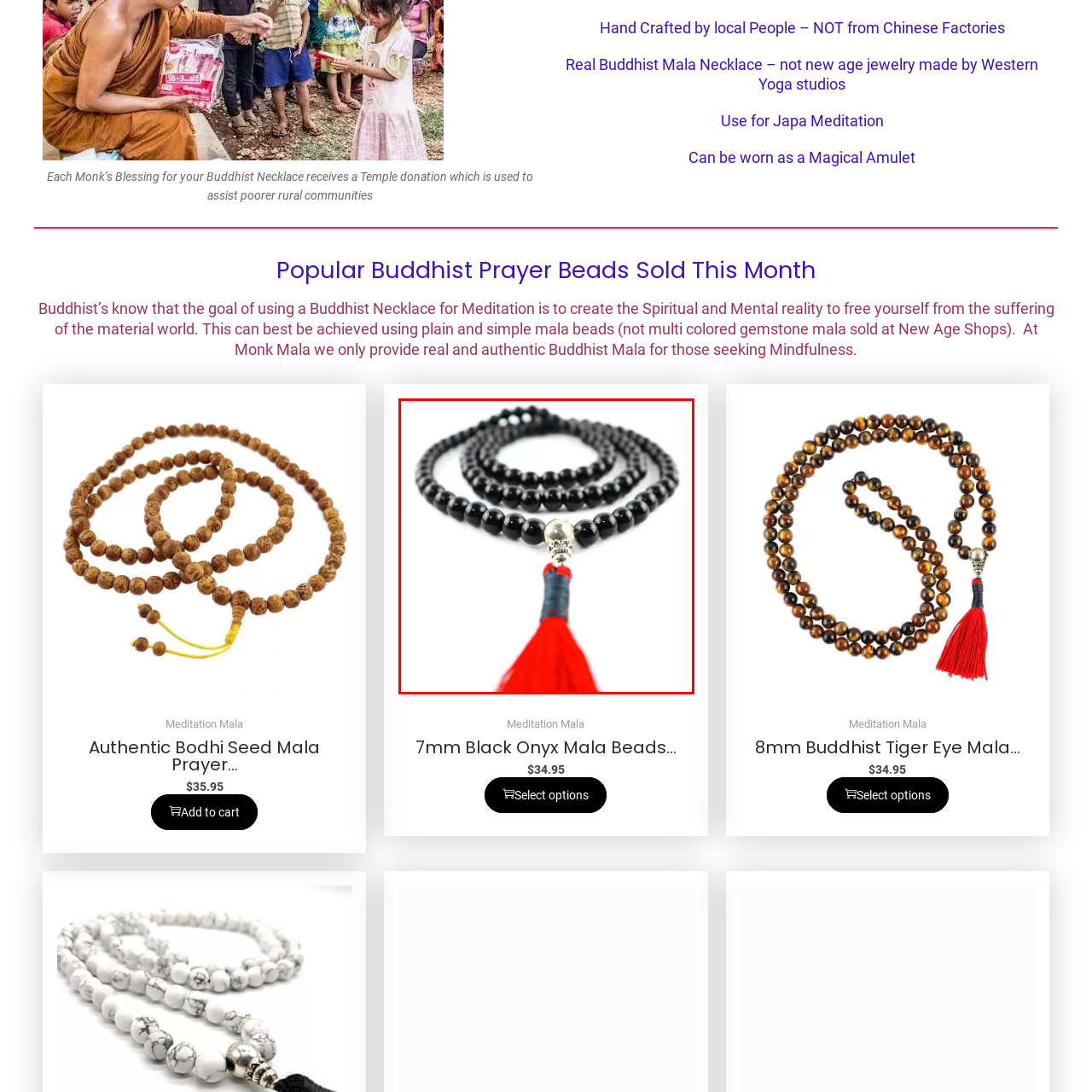Generate an in-depth caption for the image enclosed by the red boundary.

This image showcases an exquisite Onyx Buddhist Mala Beads necklace, designed for meditation and spiritual practice. The necklace features polished black onyx beads, which are known for their grounding properties. At the center, a decorative silver bead adorned with a skull motif highlights the mala's traditional significance, symbolizing the impermanence of life. A vibrant red tassel dangles gracefully, adding a touch of color and representing the connection to the divine. These handmade malas are crafted by local artisans, emphasizing authenticity and a commitment to supporting rural communities. Ideal for Japa meditation, this necklace serves not just as a spiritual tool but also as a stylish accessory.